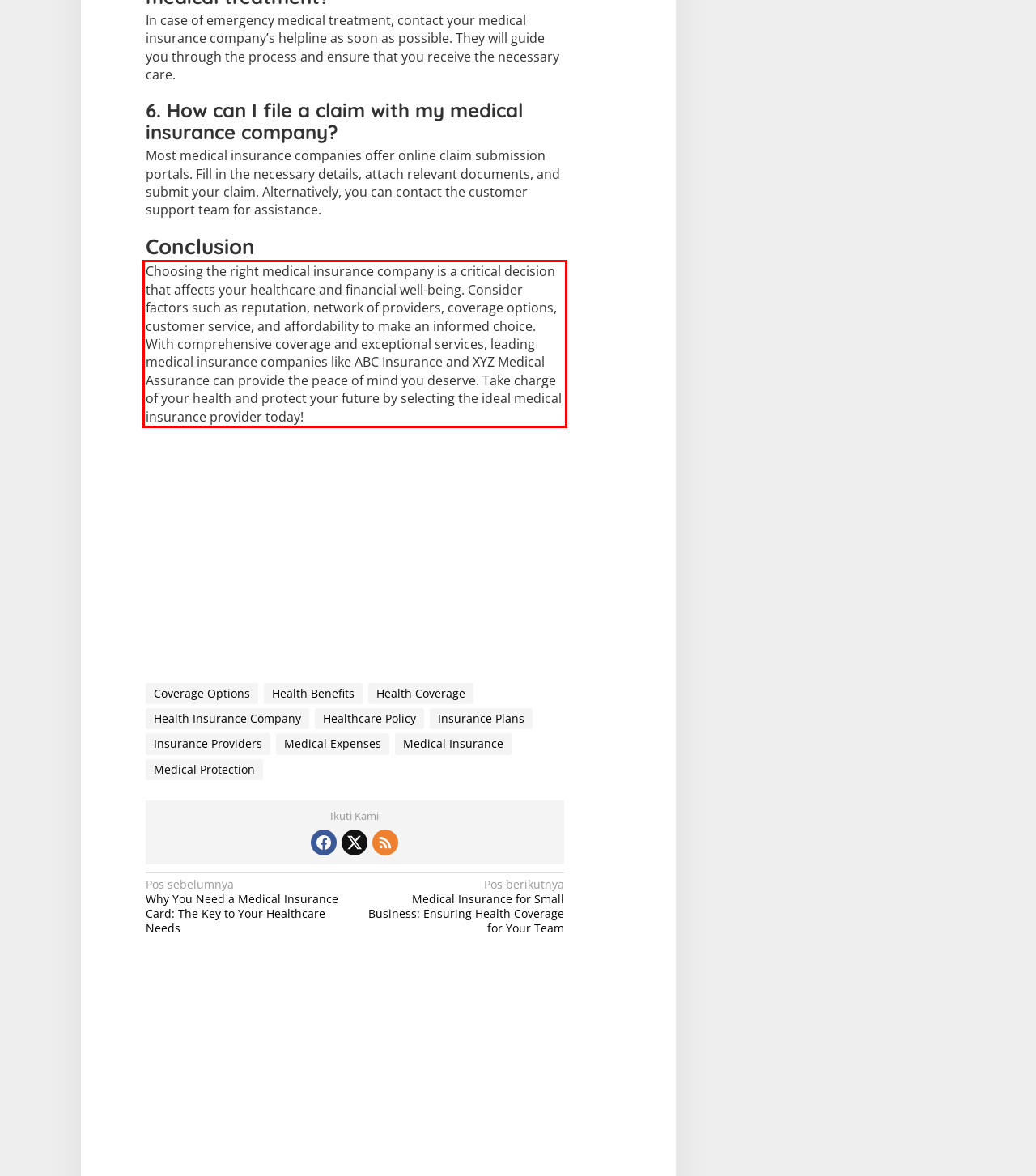Within the screenshot of the webpage, there is a red rectangle. Please recognize and generate the text content inside this red bounding box.

Choosing the right medical insurance company is a critical decision that affects your healthcare and financial well-being. Consider factors such as reputation, network of providers, coverage options, customer service, and affordability to make an informed choice. With comprehensive coverage and exceptional services, leading medical insurance companies like ABC Insurance and XYZ Medical Assurance can provide the peace of mind you deserve. Take charge of your health and protect your future by selecting the ideal medical insurance provider today!